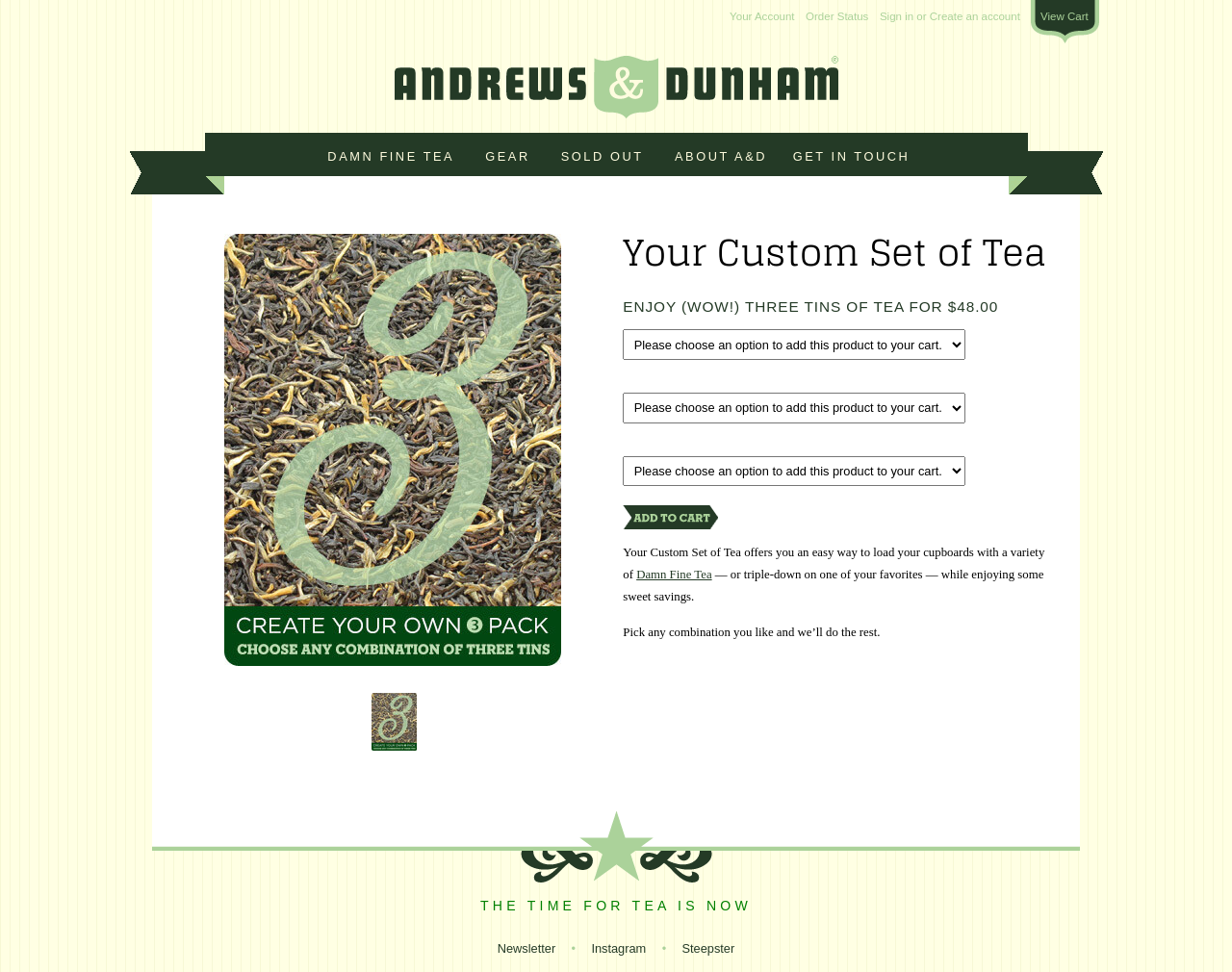Can you find the bounding box coordinates for the element that needs to be clicked to execute this instruction: "Add to cart"? The coordinates should be given as four float numbers between 0 and 1, i.e., [left, top, right, bottom].

[0.506, 0.52, 0.583, 0.545]